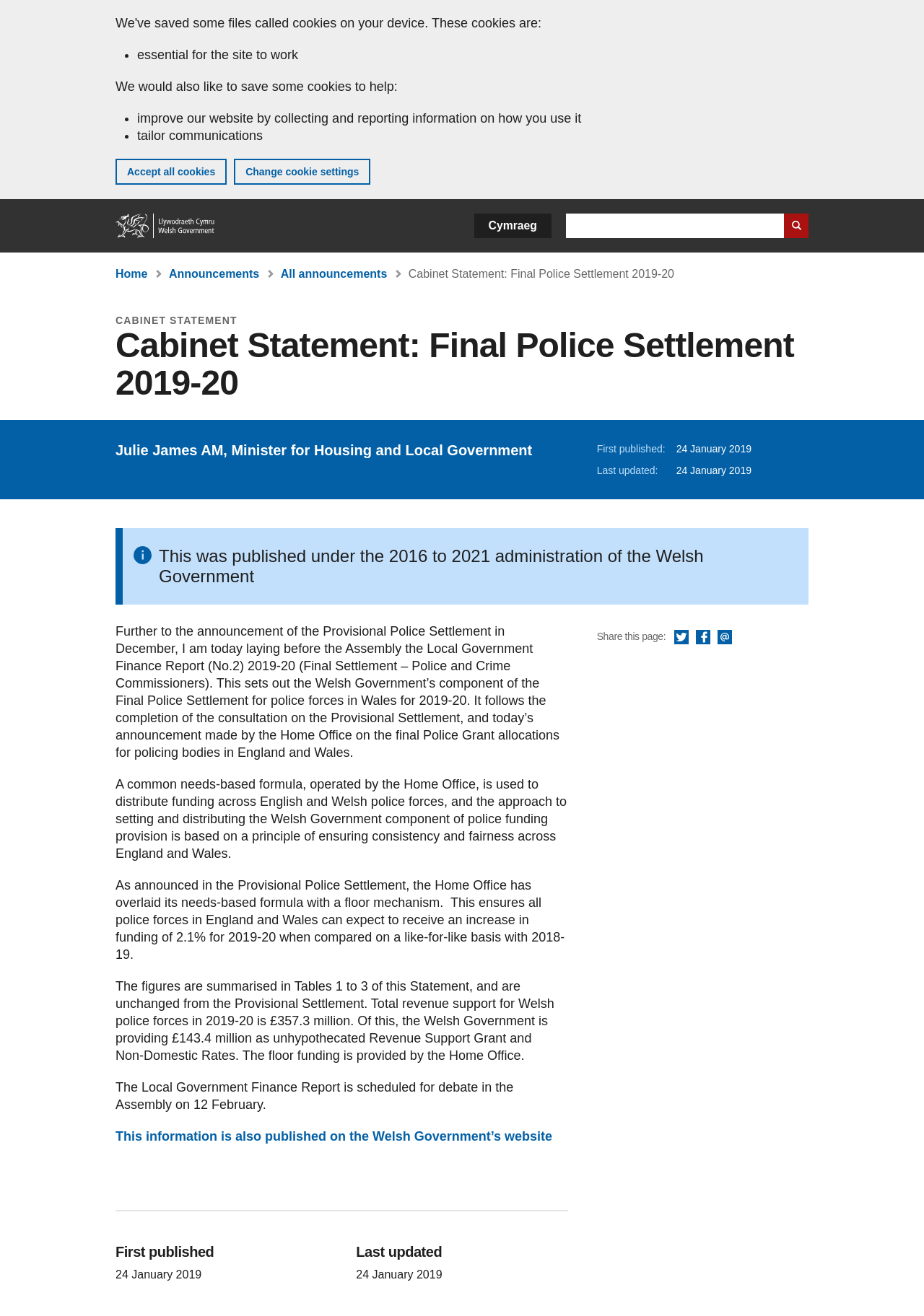Please answer the following query using a single word or phrase: 
What is the name of the Minister for Housing and Local Government?

Julie James AM